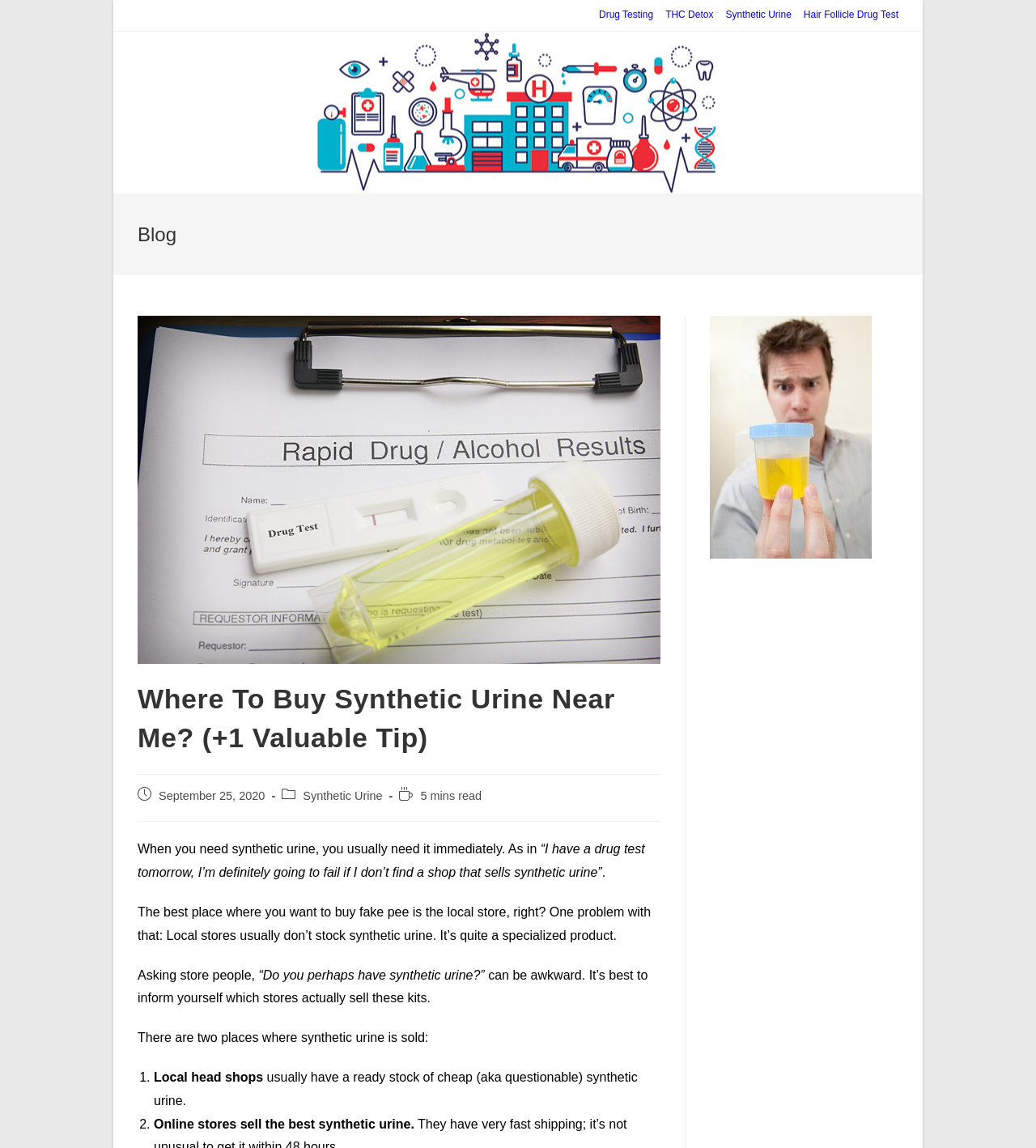Answer the following query concisely with a single word or phrase:
How many places sell synthetic urine?

Two